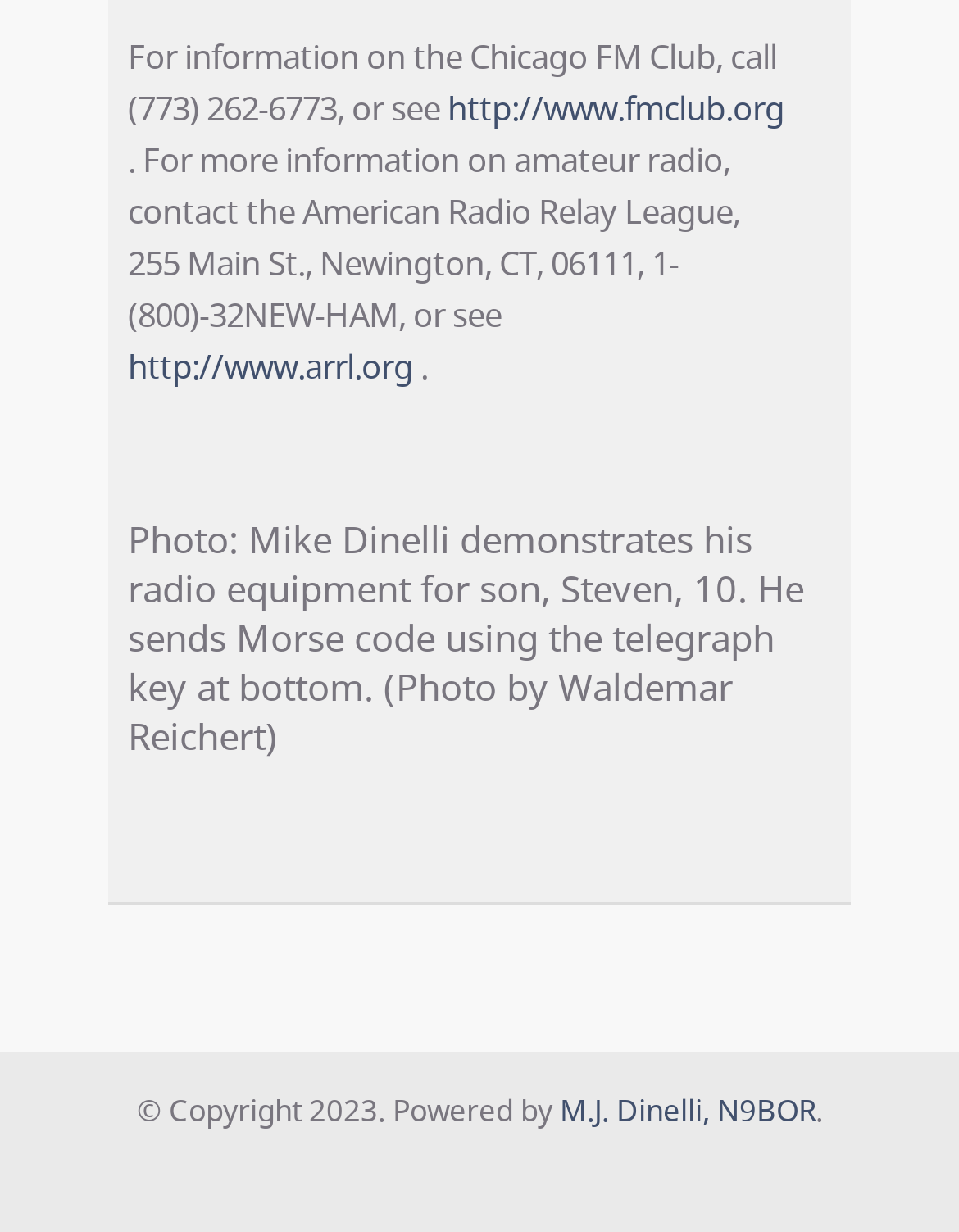Who is the author of this webpage?
Analyze the image and deliver a detailed answer to the question.

The author's name can be found in the link element at the bottom of the webpage, which contains the text 'Powered by M.J. Dinelli, N9BOR'.